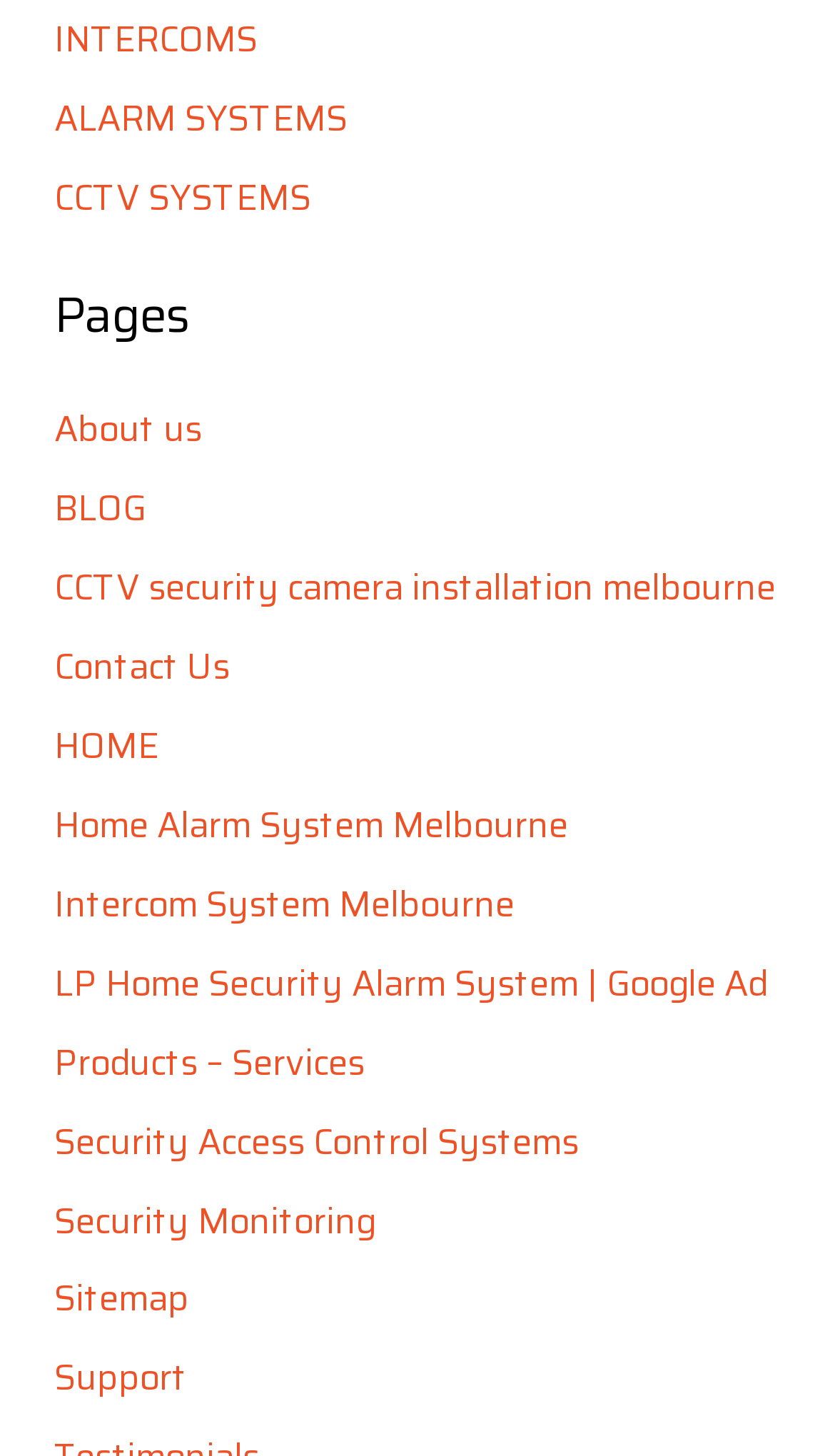Locate the bounding box coordinates of the element to click to perform the following action: 'Go to About us'. The coordinates should be given as four float values between 0 and 1, in the form of [left, top, right, bottom].

[0.065, 0.275, 0.242, 0.313]